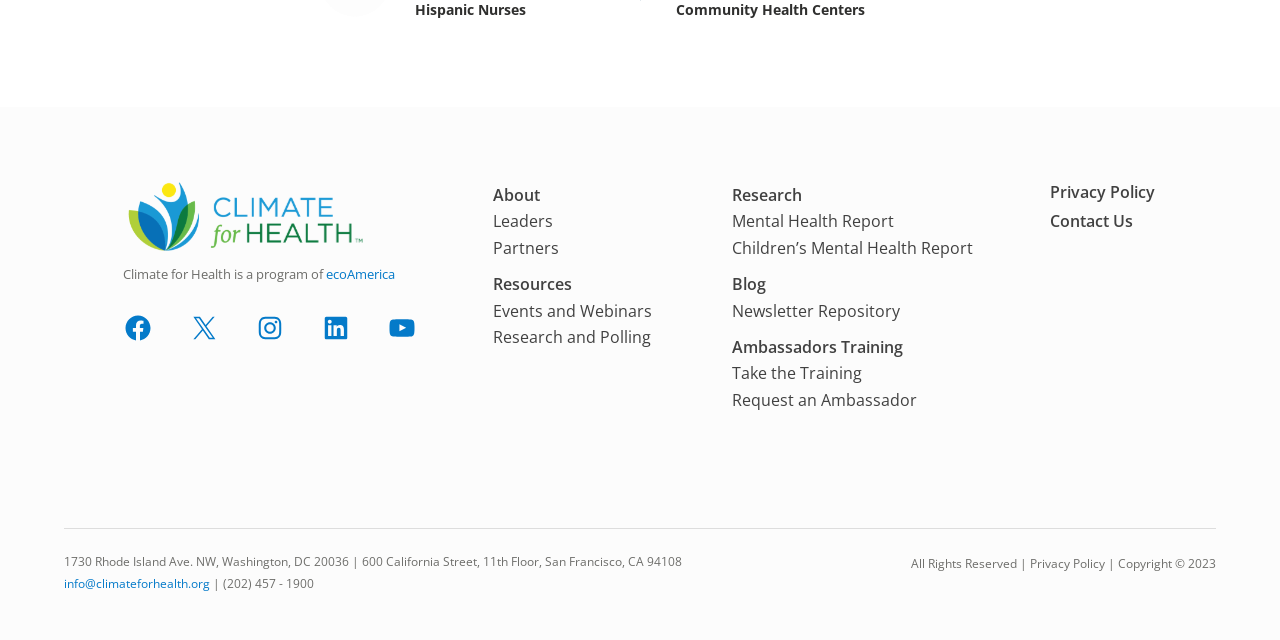Locate the bounding box coordinates of the UI element described by: "Take the Training". The bounding box coordinates should consist of four float numbers between 0 and 1, i.e., [left, top, right, bottom].

[0.572, 0.566, 0.674, 0.601]